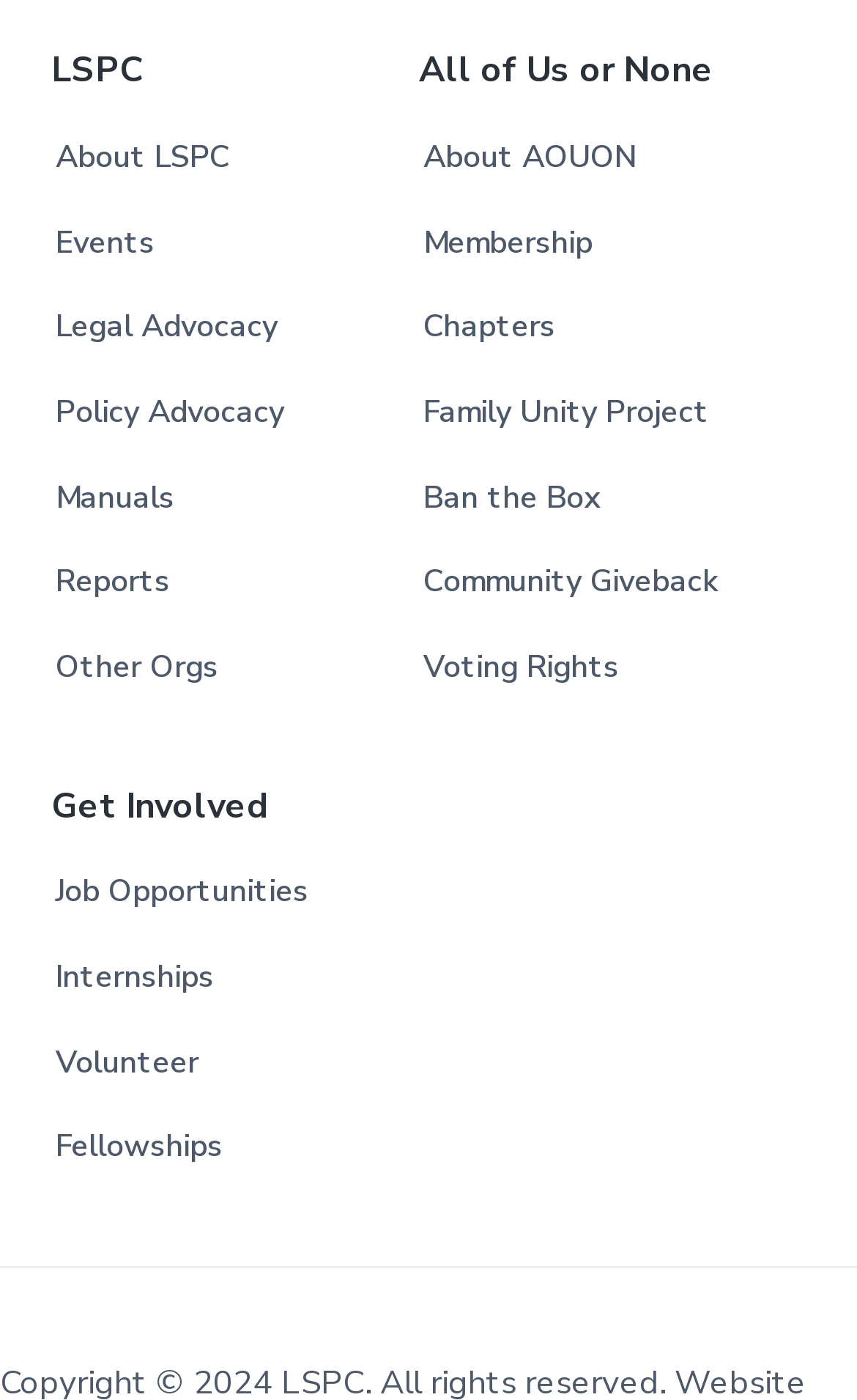Answer the question below with a single word or a brief phrase: 
How many main sections are available on the webpage?

3